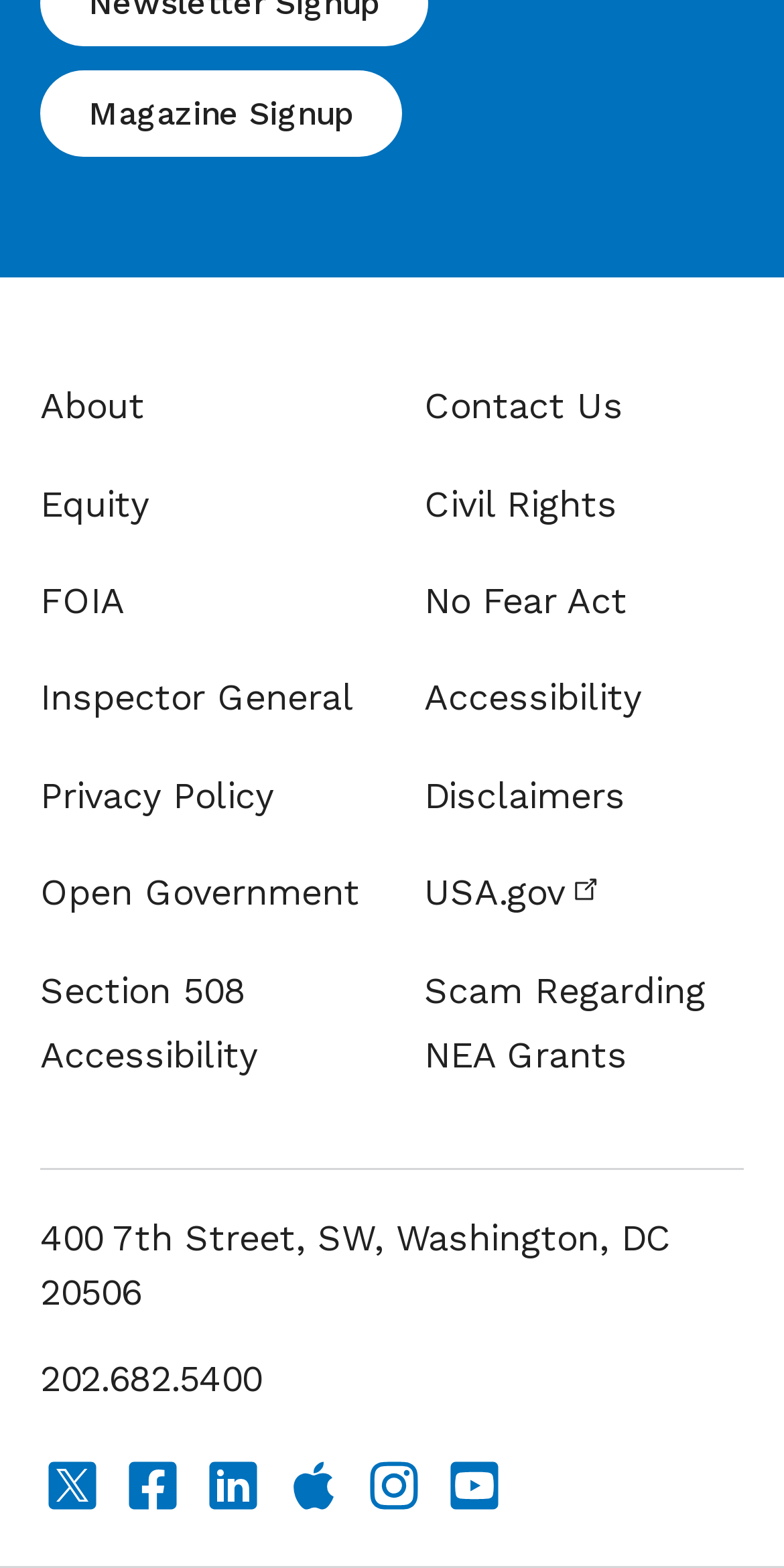Locate the bounding box coordinates of the clickable area to execute the instruction: "Visit USA.gov". Provide the coordinates as four float numbers between 0 and 1, represented as [left, top, right, bottom].

[0.541, 0.549, 0.949, 0.59]